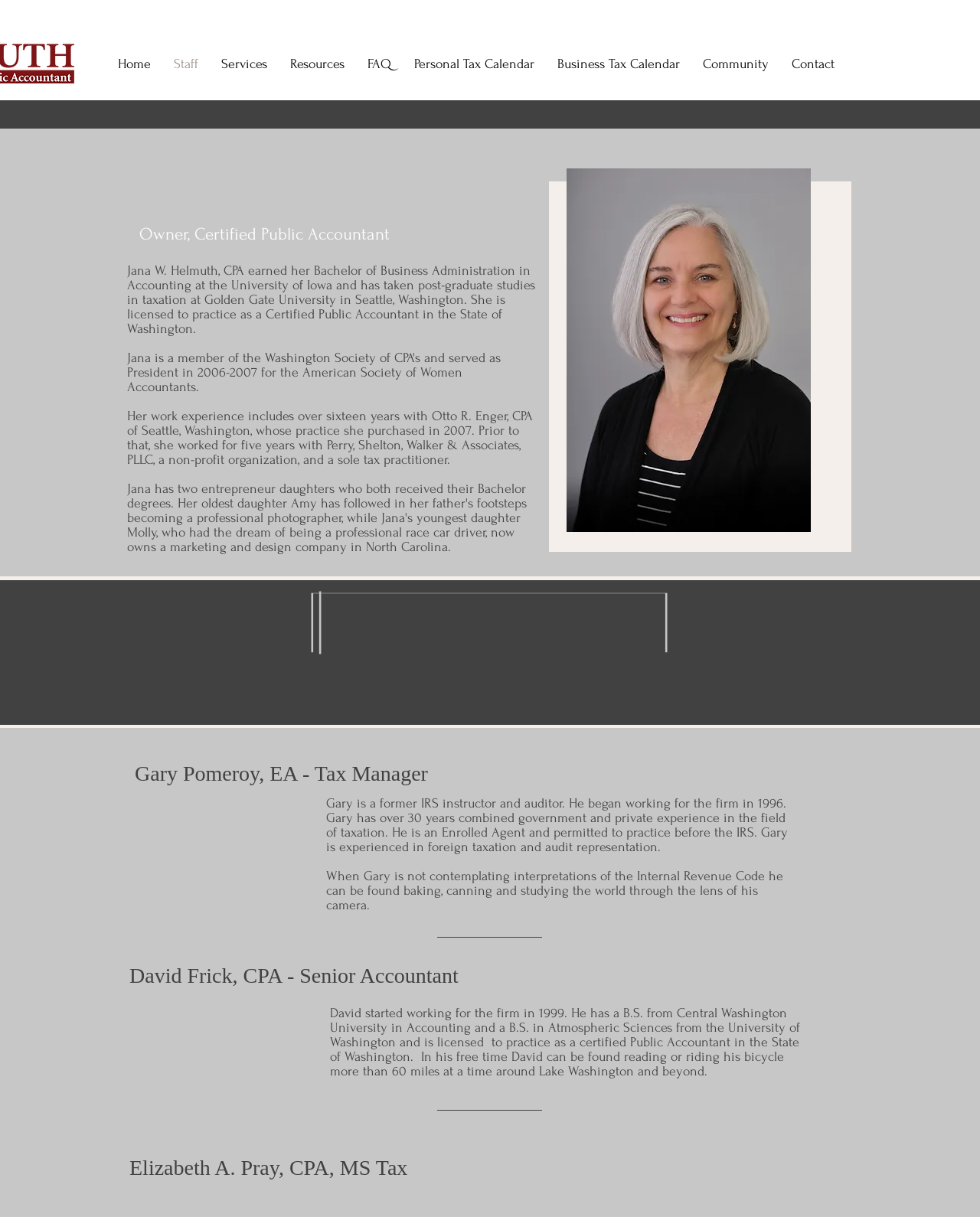What is the name of the non-profit organization where Jana Helmuth worked for five years?
Could you answer the question with a detailed and thorough explanation?

Based on the webpage, Jana Helmuth worked for five years with Perry, Shelton, Walker & Associates, PLLC, a non-profit organization, as mentioned in her bio.